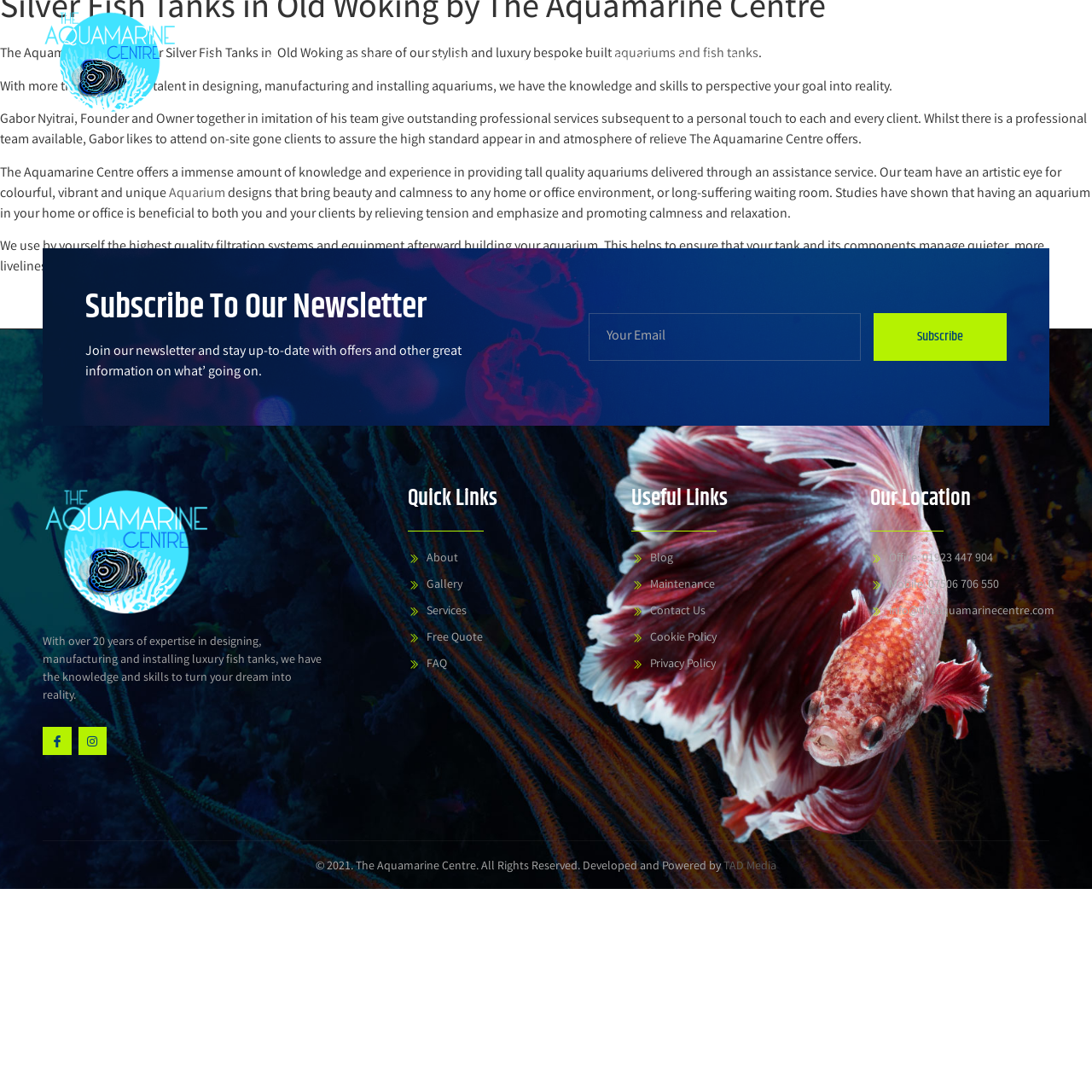Please find the bounding box coordinates of the element that needs to be clicked to perform the following instruction: "Click on the 'Home' link". The bounding box coordinates should be four float numbers between 0 and 1, represented as [left, top, right, bottom].

[0.178, 0.023, 0.233, 0.09]